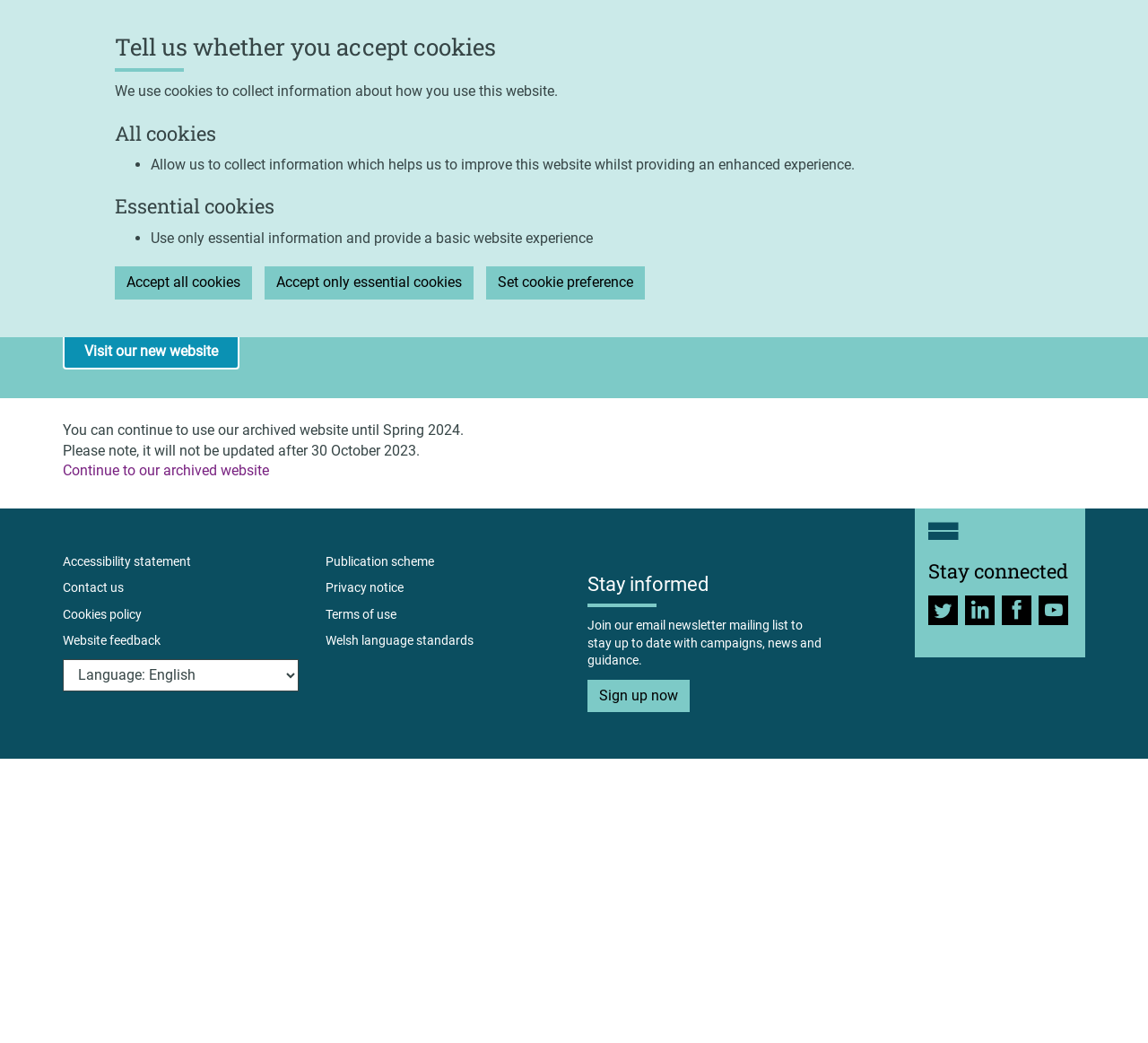Please identify the bounding box coordinates of the region to click in order to complete the given instruction: "Contact us". The coordinates should be four float numbers between 0 and 1, i.e., [left, top, right, bottom].

[0.055, 0.556, 0.108, 0.57]